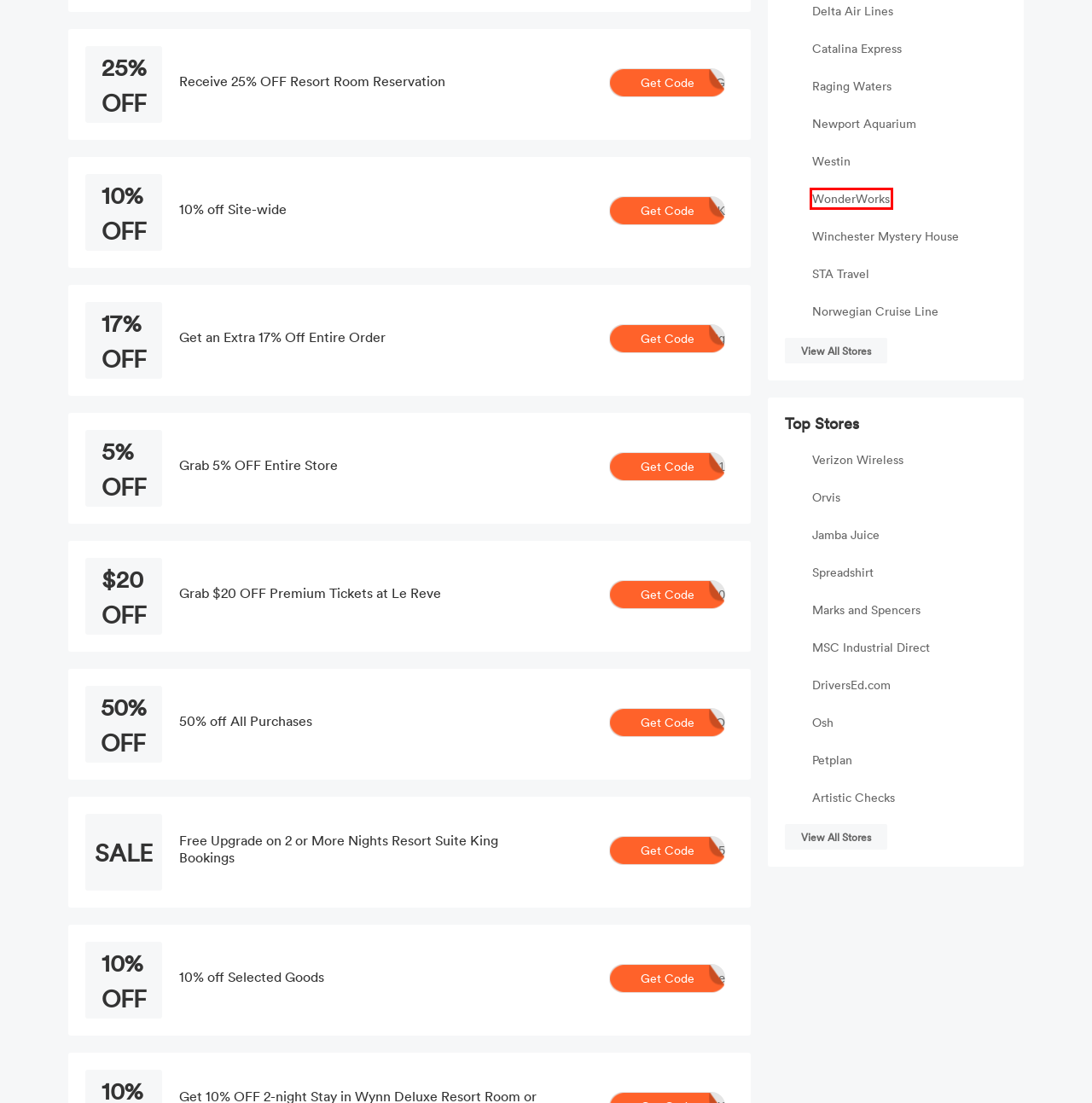You have a screenshot of a webpage with a red rectangle bounding box around an element. Identify the best matching webpage description for the new page that appears after clicking the element in the bounding box. The descriptions are:
A. Delta Air Lines Promo Code, Coupons & Discount Code - 50% OFF May 2024
B. 50% OFF Newport Aquarium Discount Code & Coupon Code in May 2024
C. Orvis Promotion & Coupon Code: 30% OFF - May 2024
D. WonderWorks Coupons | May 2024 joinmoolah.com
E. 85% OFF Artistic Checks Promo Code (50 Coupons) in May 2024
F. 50% OFF Osh Coupon Code | May 2024 Coupons | joinmoolah.com
G. 15% OFF STA Travel Coupon Codes | May 2024 Coupons | joinmoolah.com
H. Jamba Juice Promo Code & Coupons in May 2024 (50% discount)

D